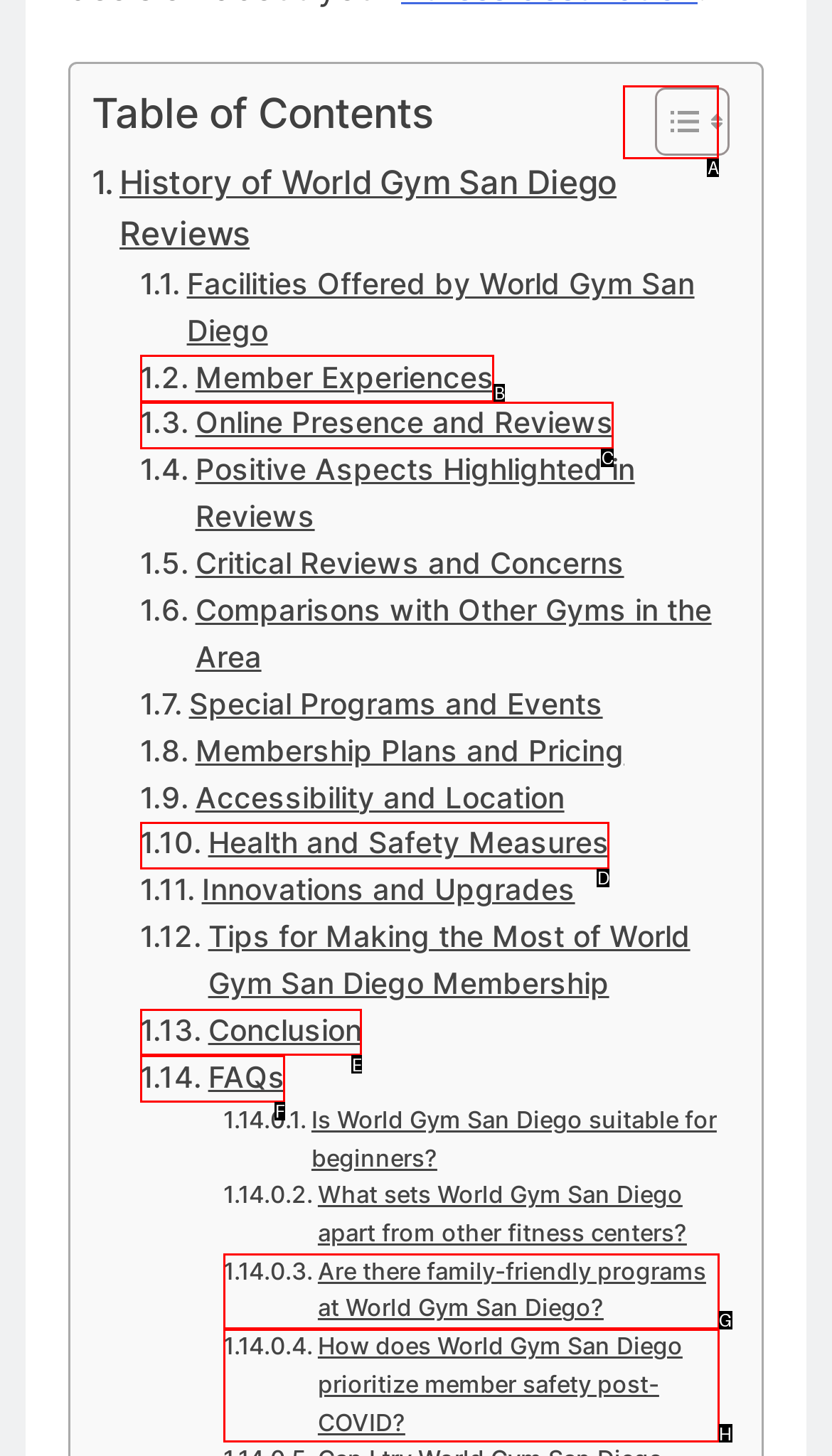Choose the correct UI element to click for this task: Toggle Table of Content Answer using the letter from the given choices.

A